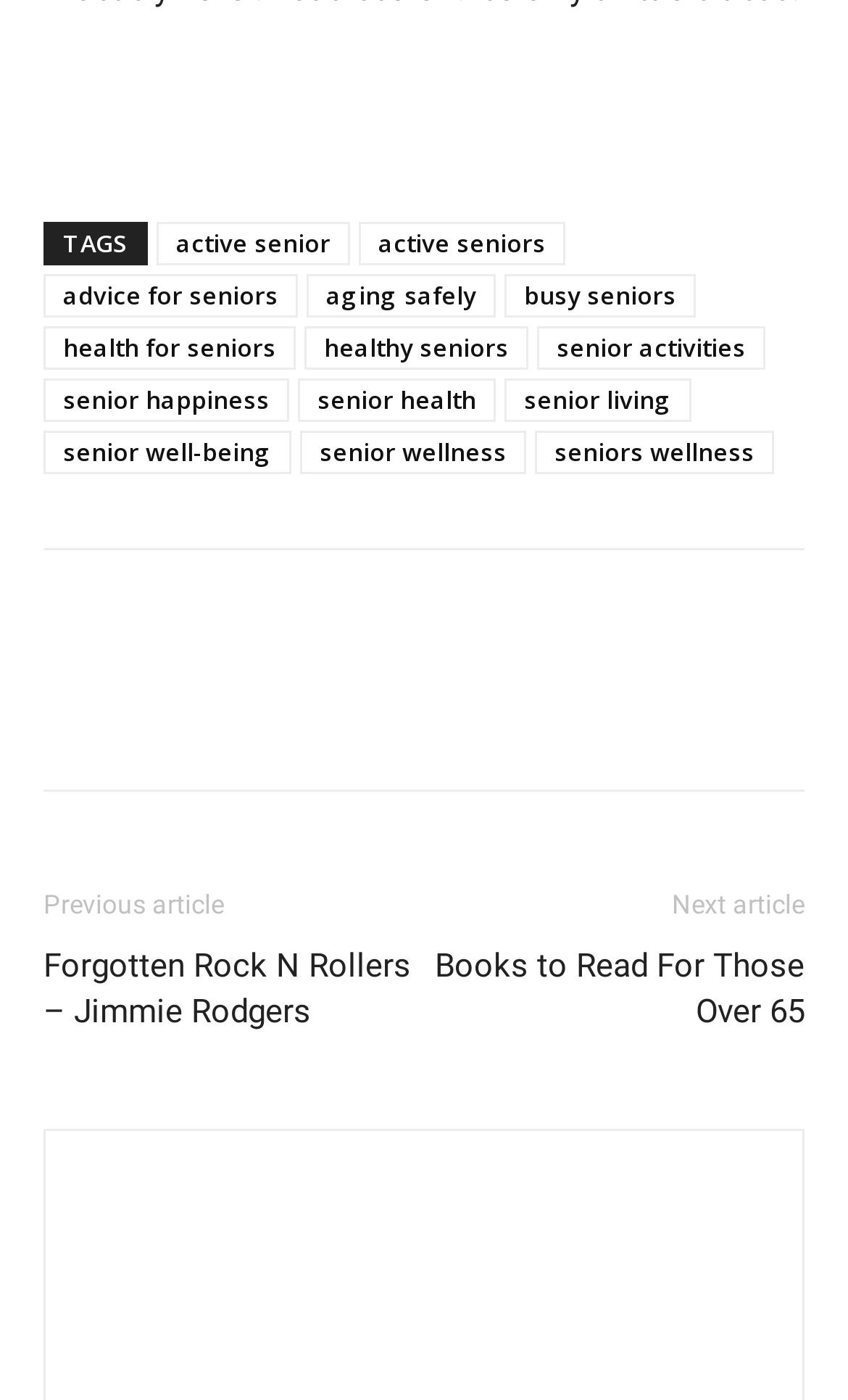Provide the bounding box coordinates for the UI element that is described as: "Email".

[0.759, 0.469, 0.862, 0.531]